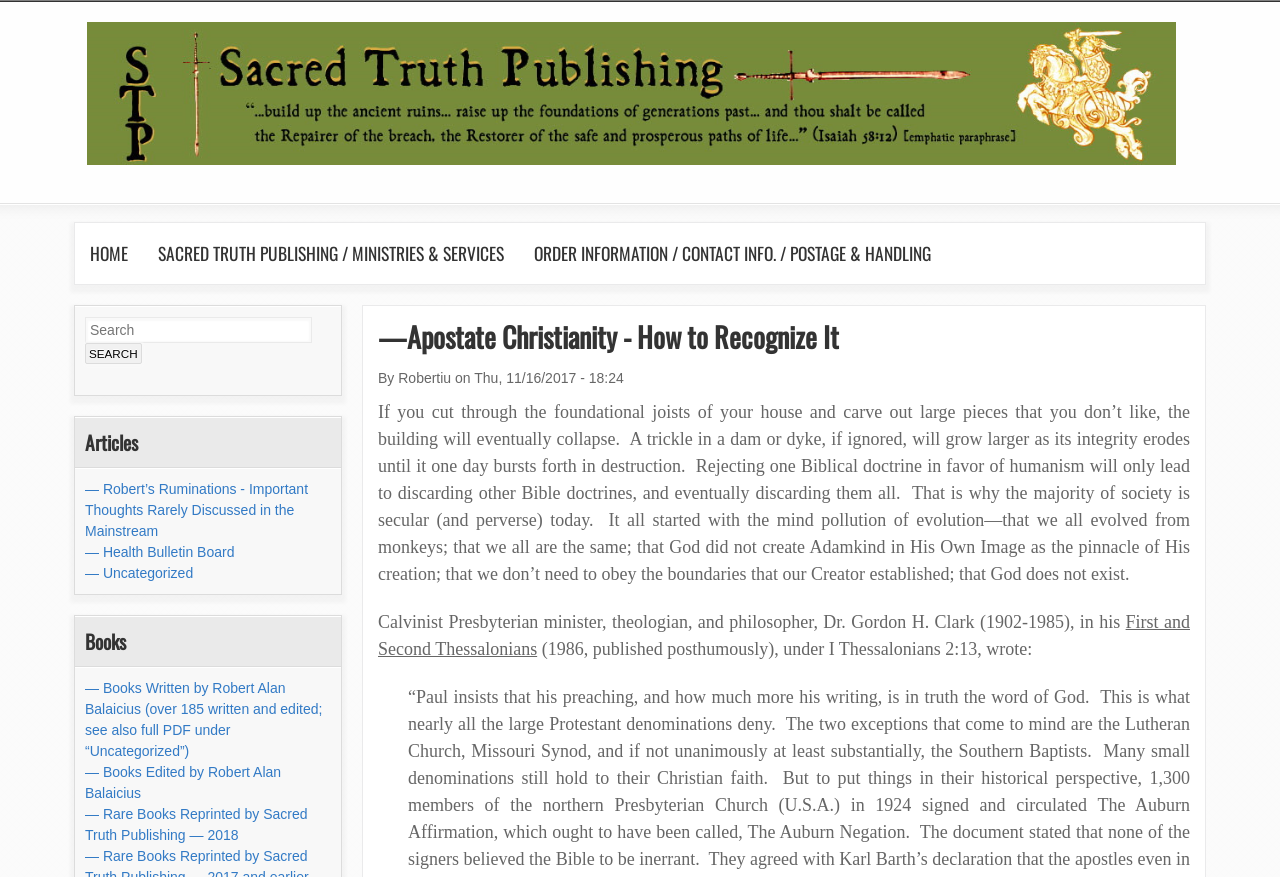What is the topic of the article?
Please describe in detail the information shown in the image to answer the question.

The topic of the article can be inferred from the heading element that reads '—Apostate Christianity - How to Recognize It', which suggests that the article is about recognizing apostate Christianity.